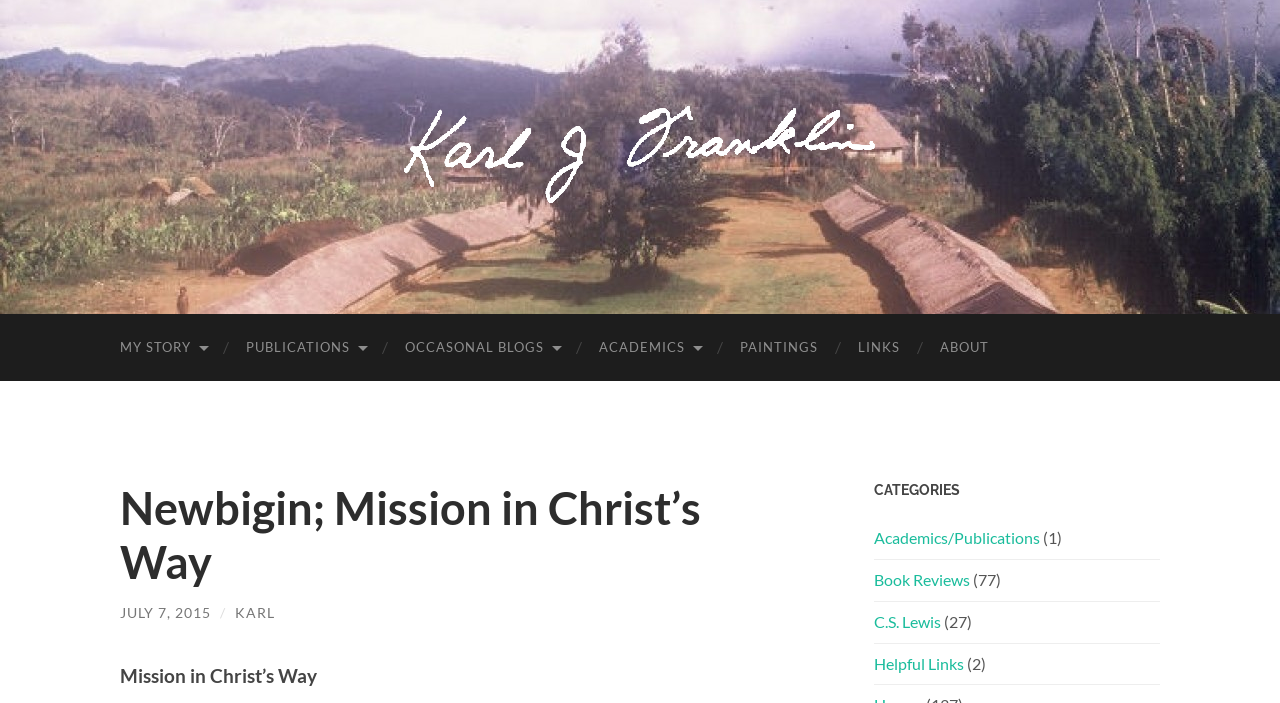Describe the entire webpage, focusing on both content and design.

This webpage is about Karl J Franklin, with a focus on his mission in Christ's way. At the top, there is a link to Karl J Franklin's profile, accompanied by an image. Below this, there are seven horizontal links: MY STORY, PUBLICATIONS, OCCASIONAL BLOGS, ACADEMICS, PAINTINGS, LINKS, and ABOUT.

The main content of the page is divided into two sections. On the left, there is a heading "Newbigin; Mission in Christ's Way" followed by a link to a specific date, "JULY 7, 2015", and then a link to "KARL" with a brief description "Mission in Christ's Way". 

On the right, there is a section titled "CATEGORIES" with four links: "Academics/Publications", "Book Reviews", "C.S. Lewis", and "Helpful Links". Each of these links has a corresponding number in parentheses, indicating the number of items in each category.